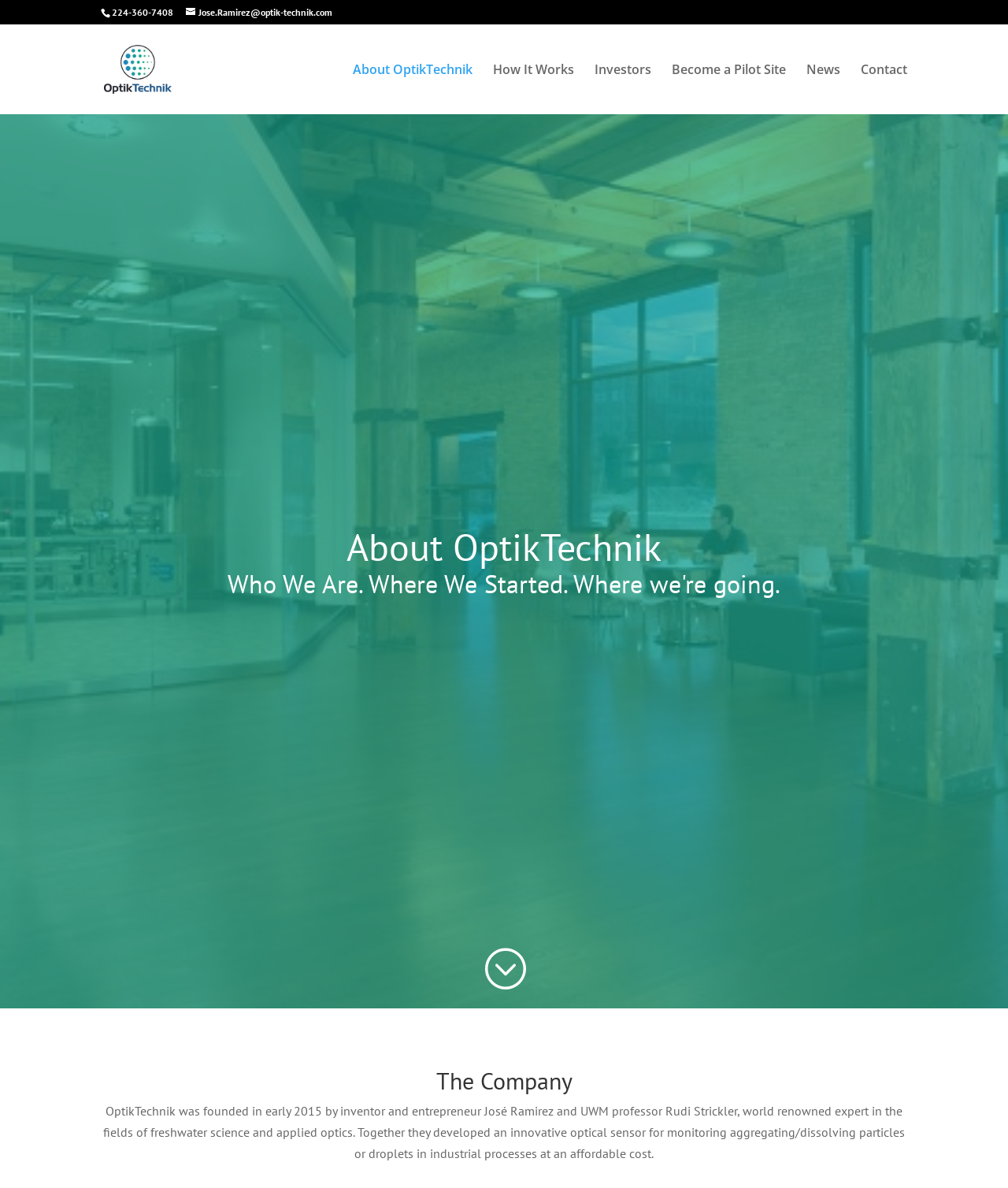Locate the bounding box of the user interface element based on this description: "About OptikTechnik".

[0.35, 0.054, 0.469, 0.096]